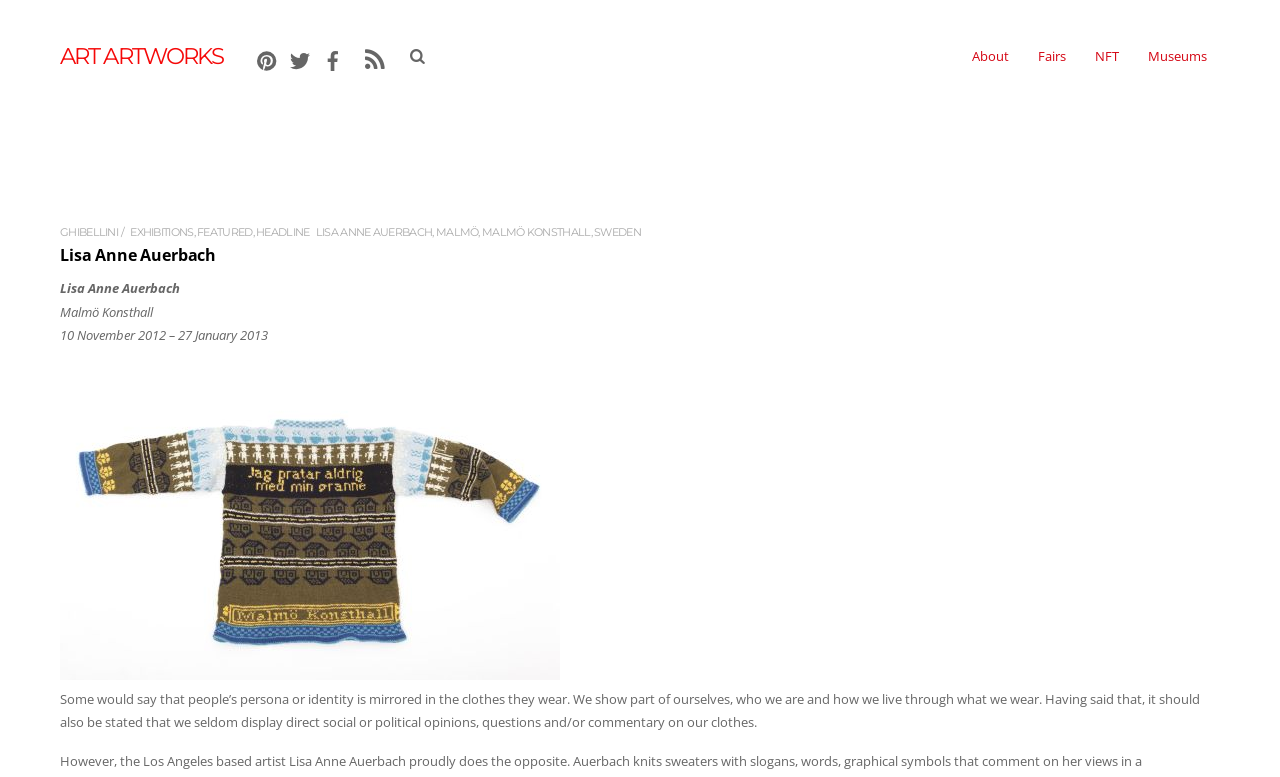Please locate the clickable area by providing the bounding box coordinates to follow this instruction: "Submit the search query".

None